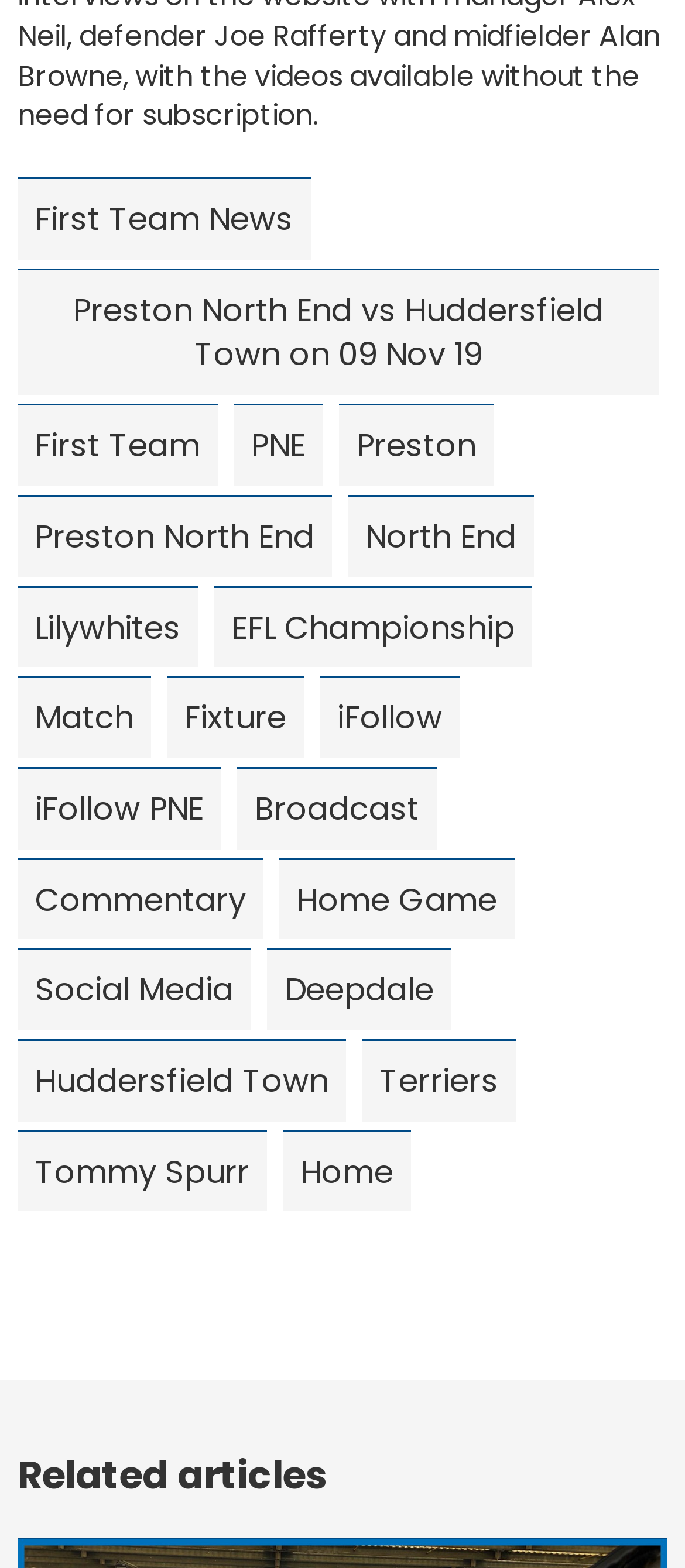What is the name of the stadium? Refer to the image and provide a one-word or short phrase answer.

Deepdale